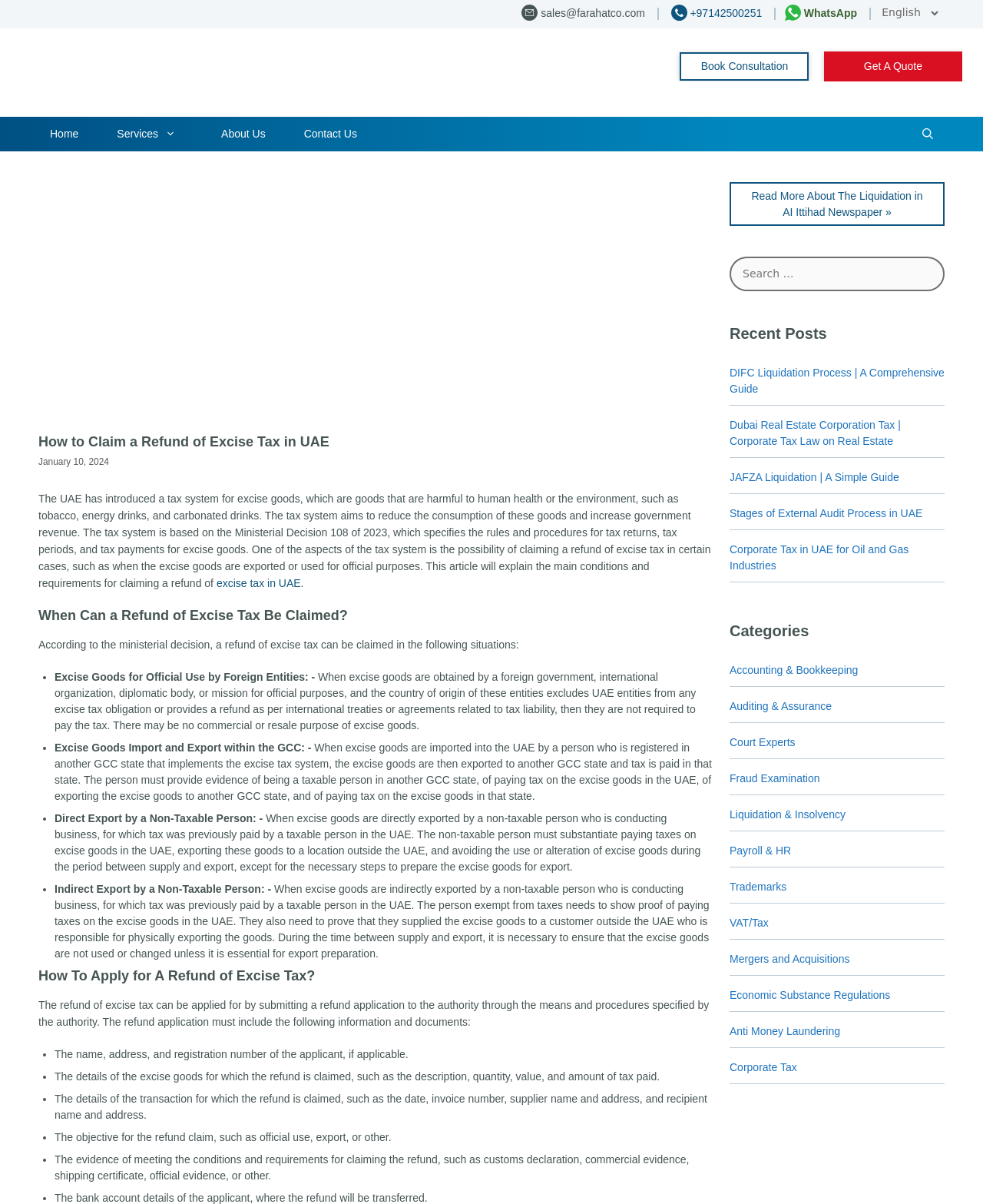Please extract the primary headline from the webpage.

How to Claim a Refund of Excise Tax in UAE